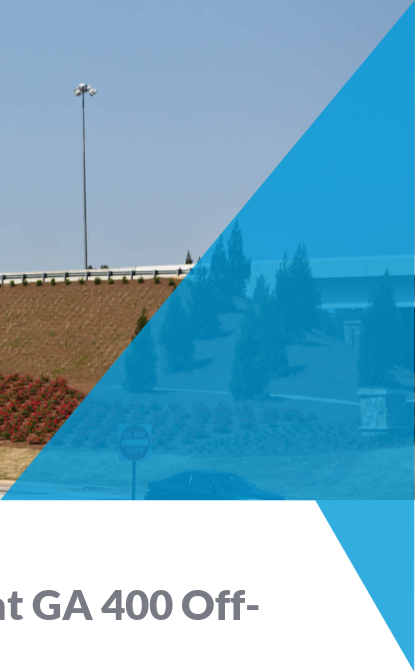Offer a detailed explanation of what is happening in the image.

The image showcases the Windward Parkway Right Turn Lane at the GA 400 Off-Ramp. In the foreground, a green grassy embankment slopes gently, accented by bright ornamental plantings. A "No U-Turn" sign is prominently visible on the left, indicating traffic restrictions in the area. Above, a pole mounted with street lights rises against a clear blue sky, providing illumination for the intersection below. The background features a glimpse of the GA 400 overpass, enhancing the infrastructural context. This project, completed in December 2011, aimed to improve traffic conditions by adding a dedicated right-turn lane, significantly reducing congestion at this busy interchange.